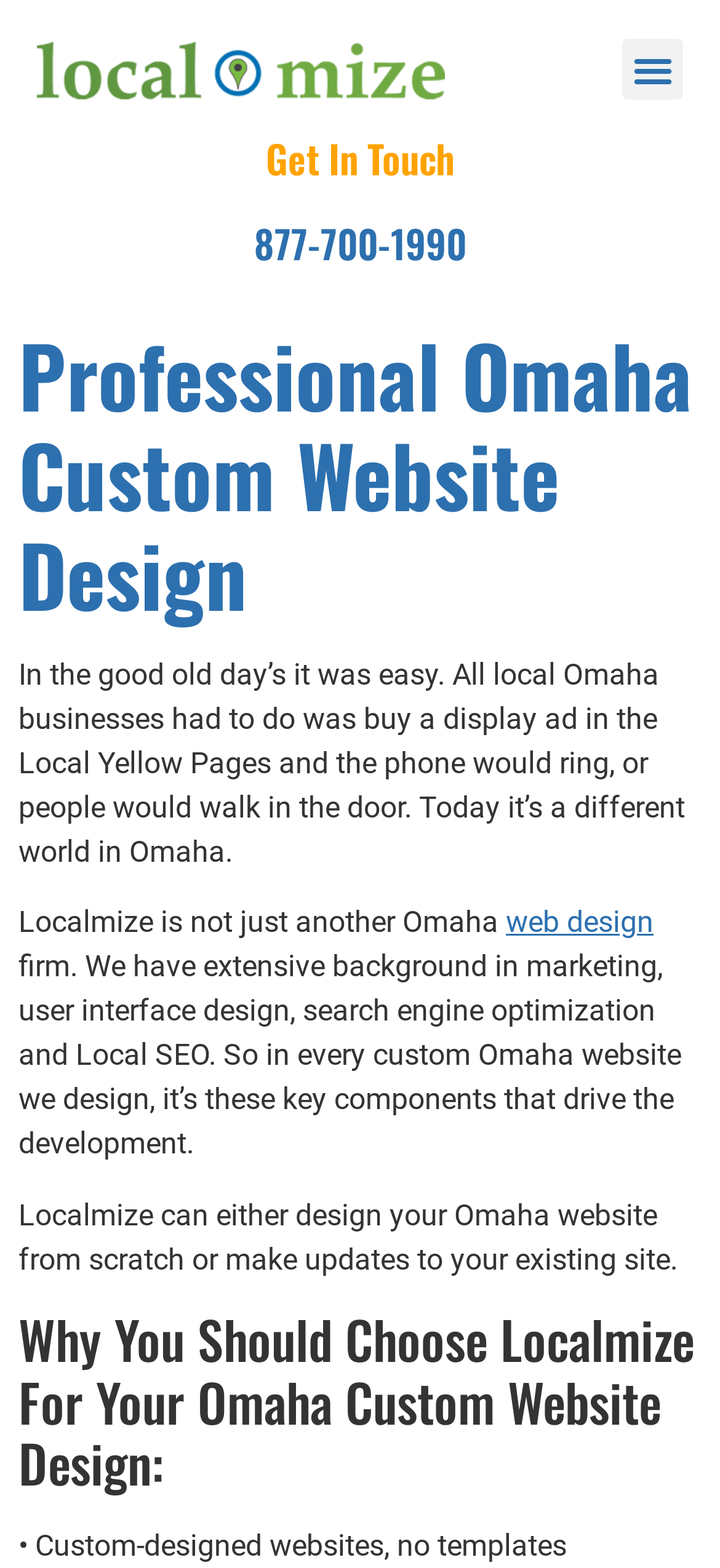For the element described, predict the bounding box coordinates as (top-left x, top-left y, bottom-right x, bottom-right y). All values should be between 0 and 1. Element description: Menu

[0.864, 0.025, 0.949, 0.064]